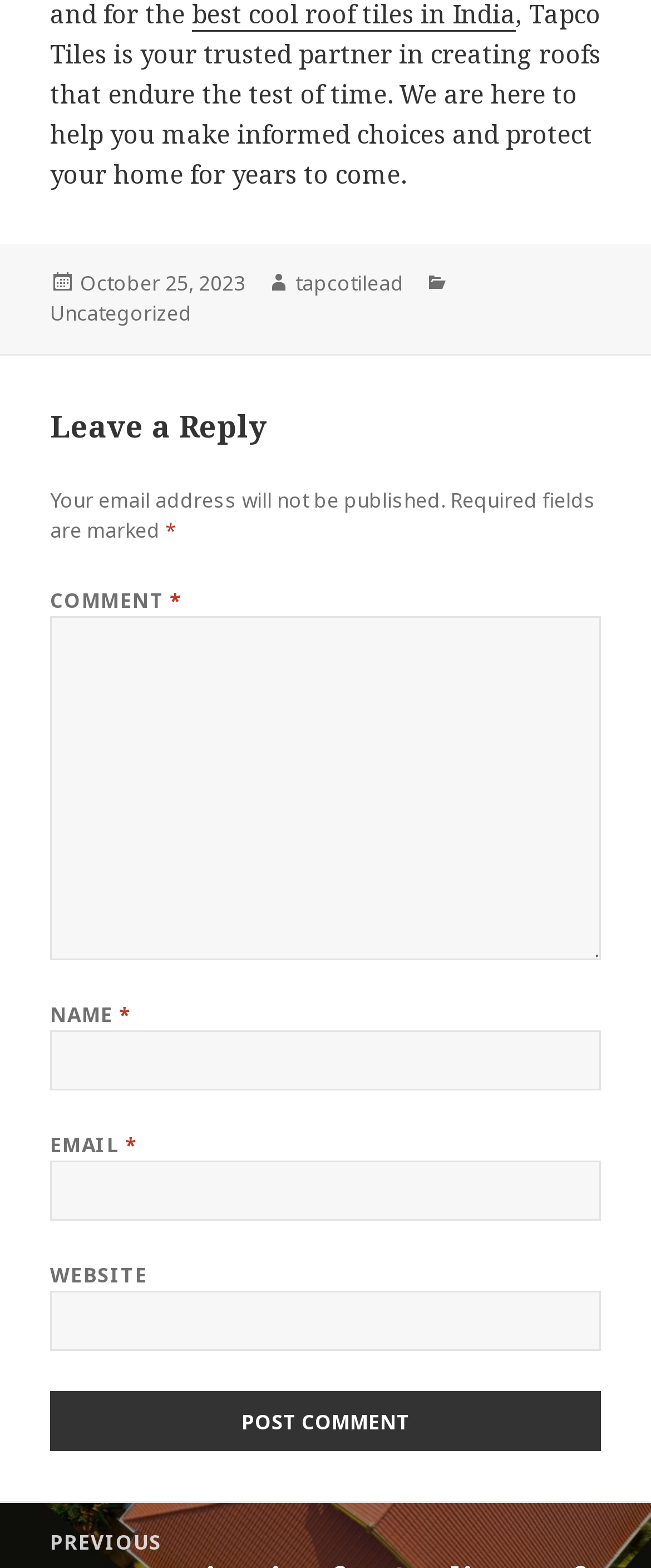Specify the bounding box coordinates for the region that must be clicked to perform the given instruction: "view the categories".

[0.077, 0.191, 0.295, 0.21]